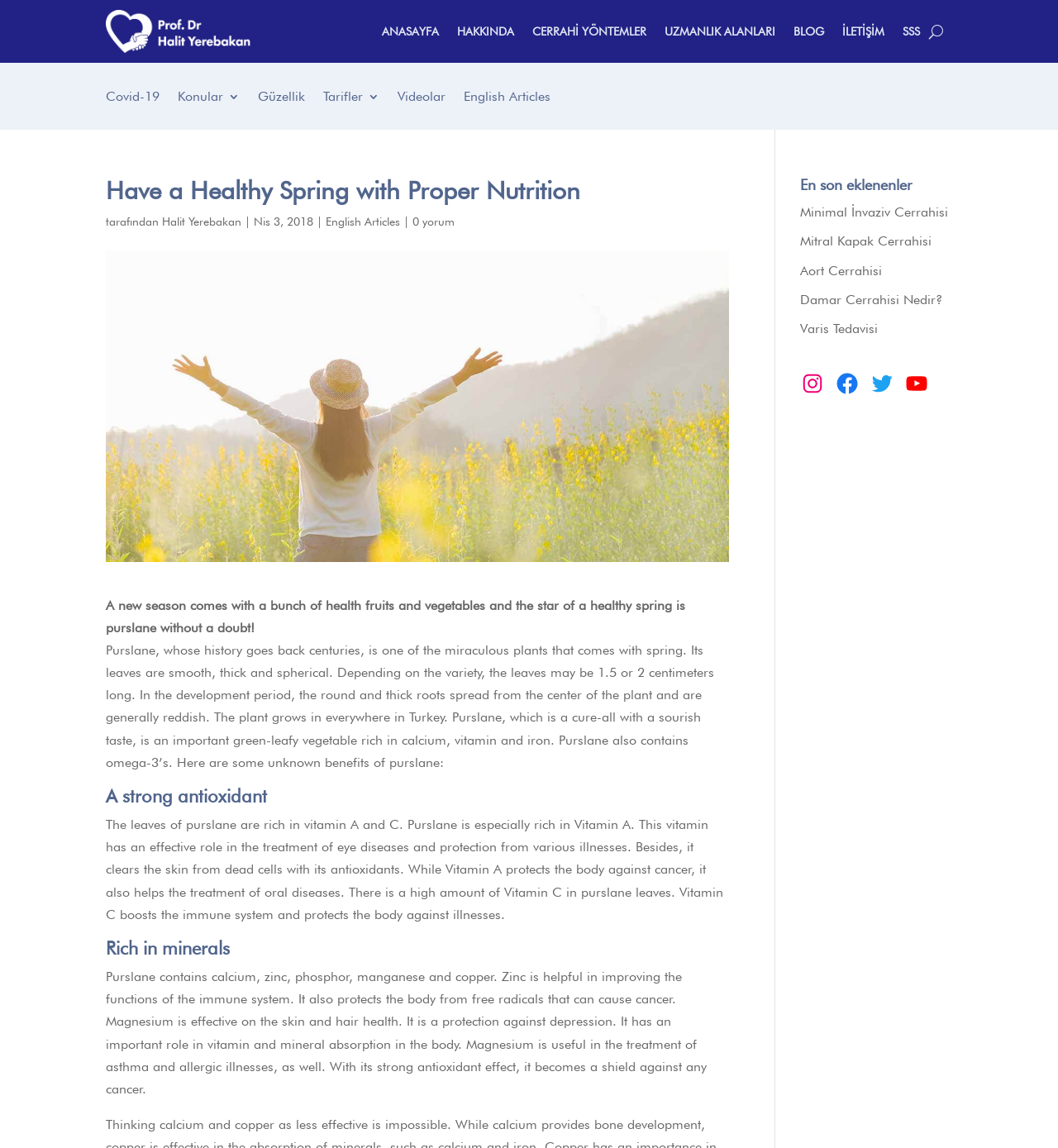Please identify the bounding box coordinates of the region to click in order to complete the given instruction: "Learn more about 'Purslane' from the 'English Articles' link". The coordinates should be four float numbers between 0 and 1, i.e., [left, top, right, bottom].

[0.308, 0.187, 0.378, 0.199]